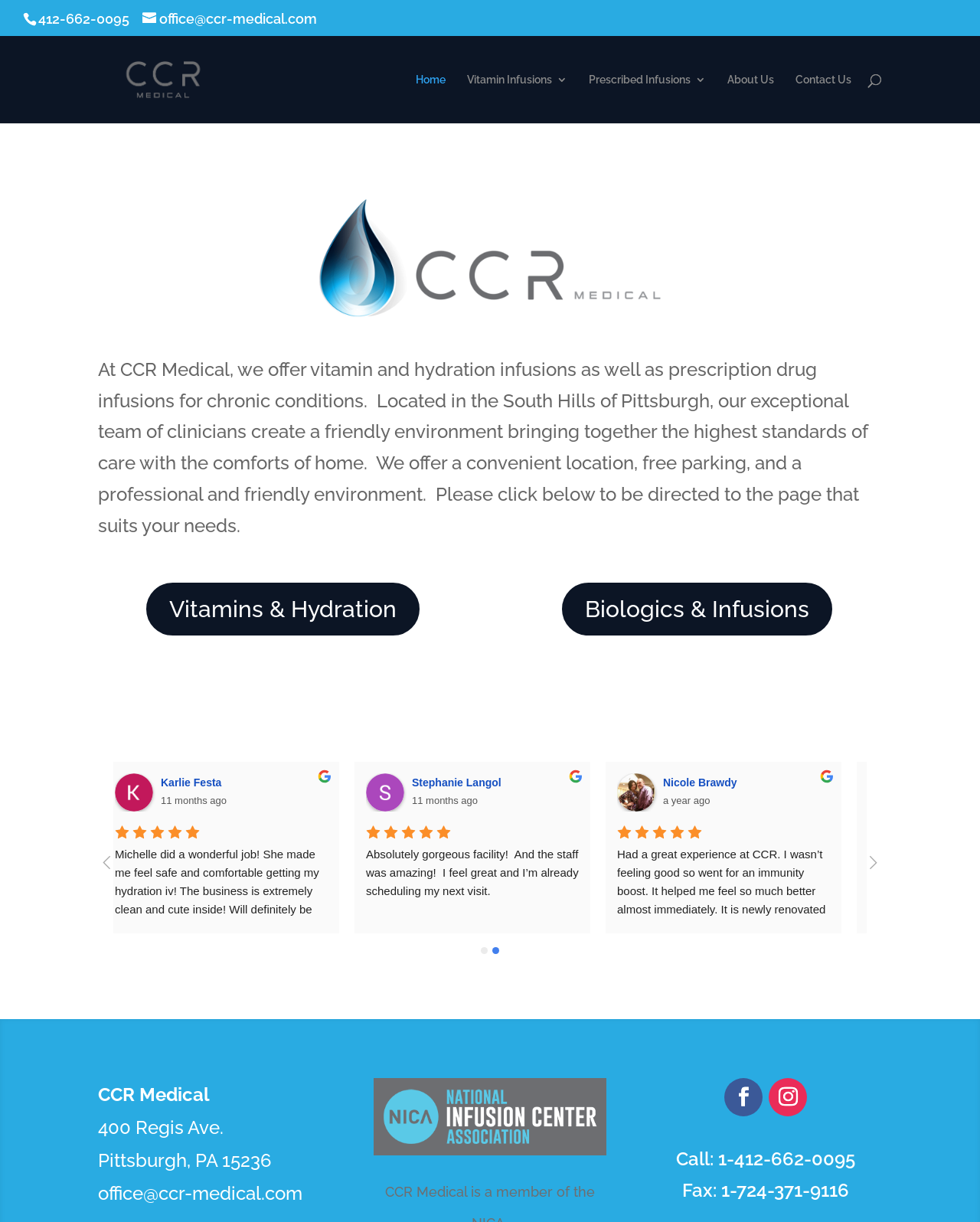Please identify the bounding box coordinates of the element that needs to be clicked to perform the following instruction: "View 'Vitamin Infusions'".

[0.477, 0.061, 0.579, 0.101]